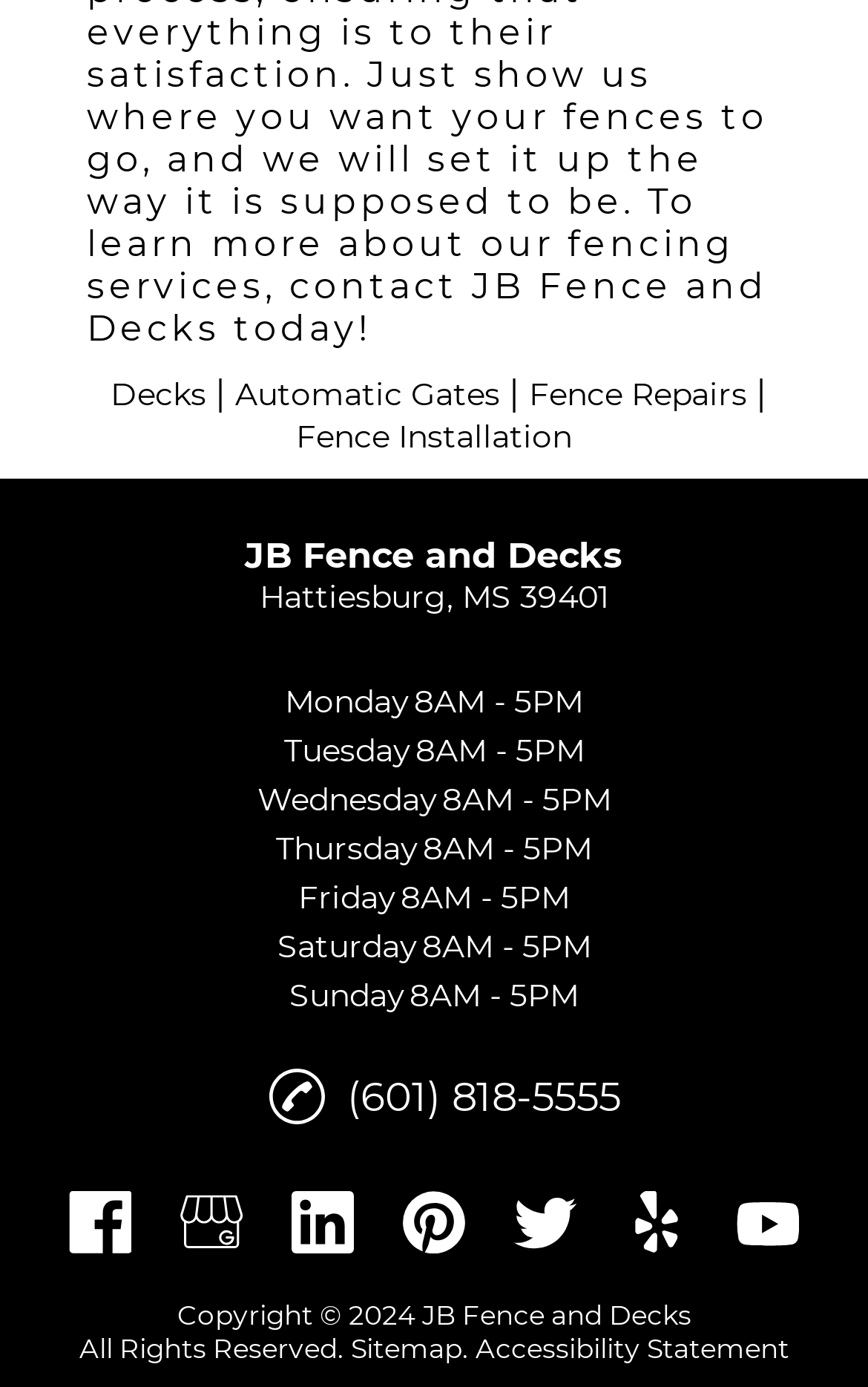Show the bounding box coordinates for the element that needs to be clicked to execute the following instruction: "View Sitemap". Provide the coordinates in the form of four float numbers between 0 and 1, i.e., [left, top, right, bottom].

[0.396, 0.96, 0.54, 0.984]